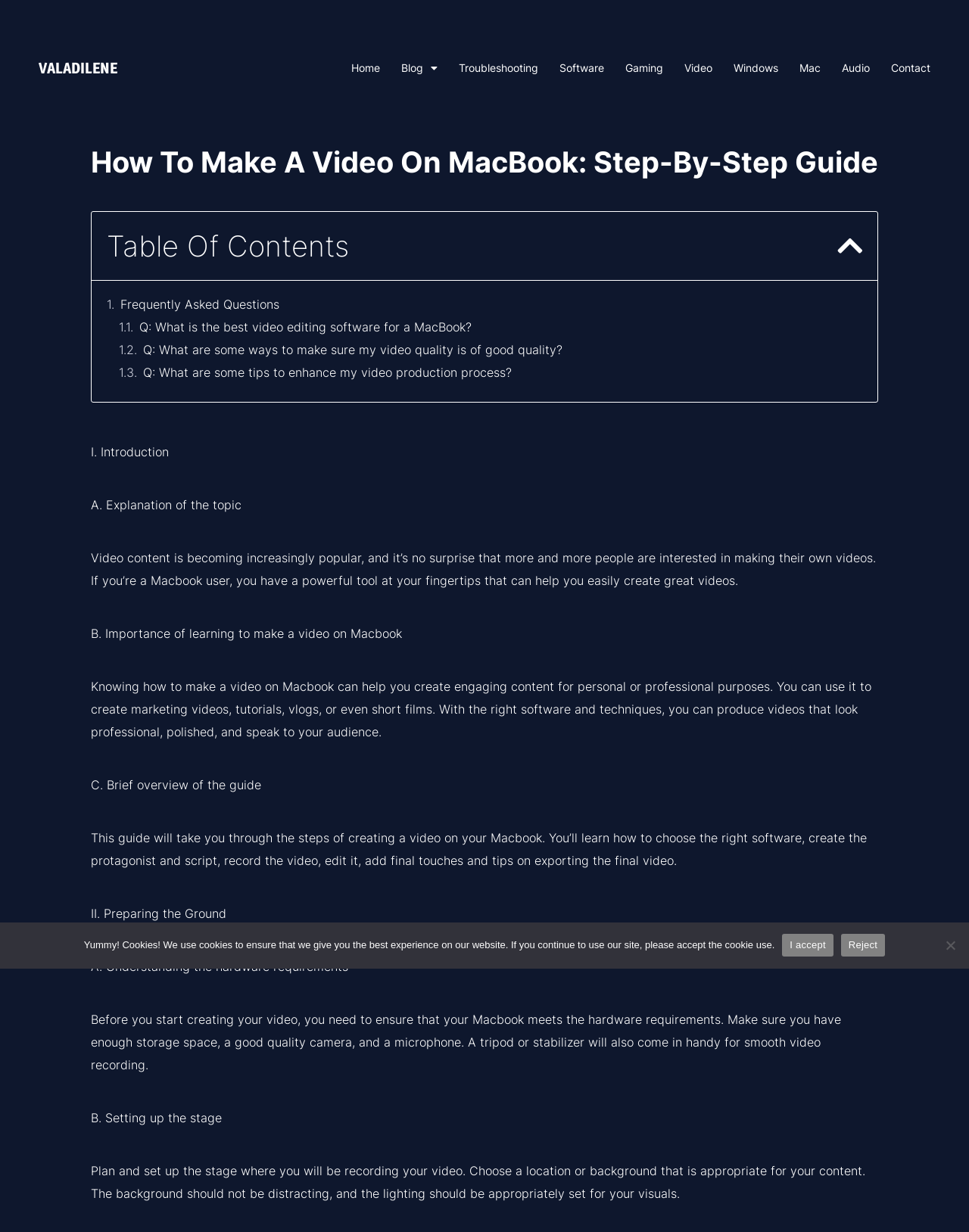Please determine the bounding box coordinates of the element's region to click in order to carry out the following instruction: "Click the 'Close table of contents' button". The coordinates should be four float numbers between 0 and 1, i.e., [left, top, right, bottom].

[0.864, 0.188, 0.89, 0.211]